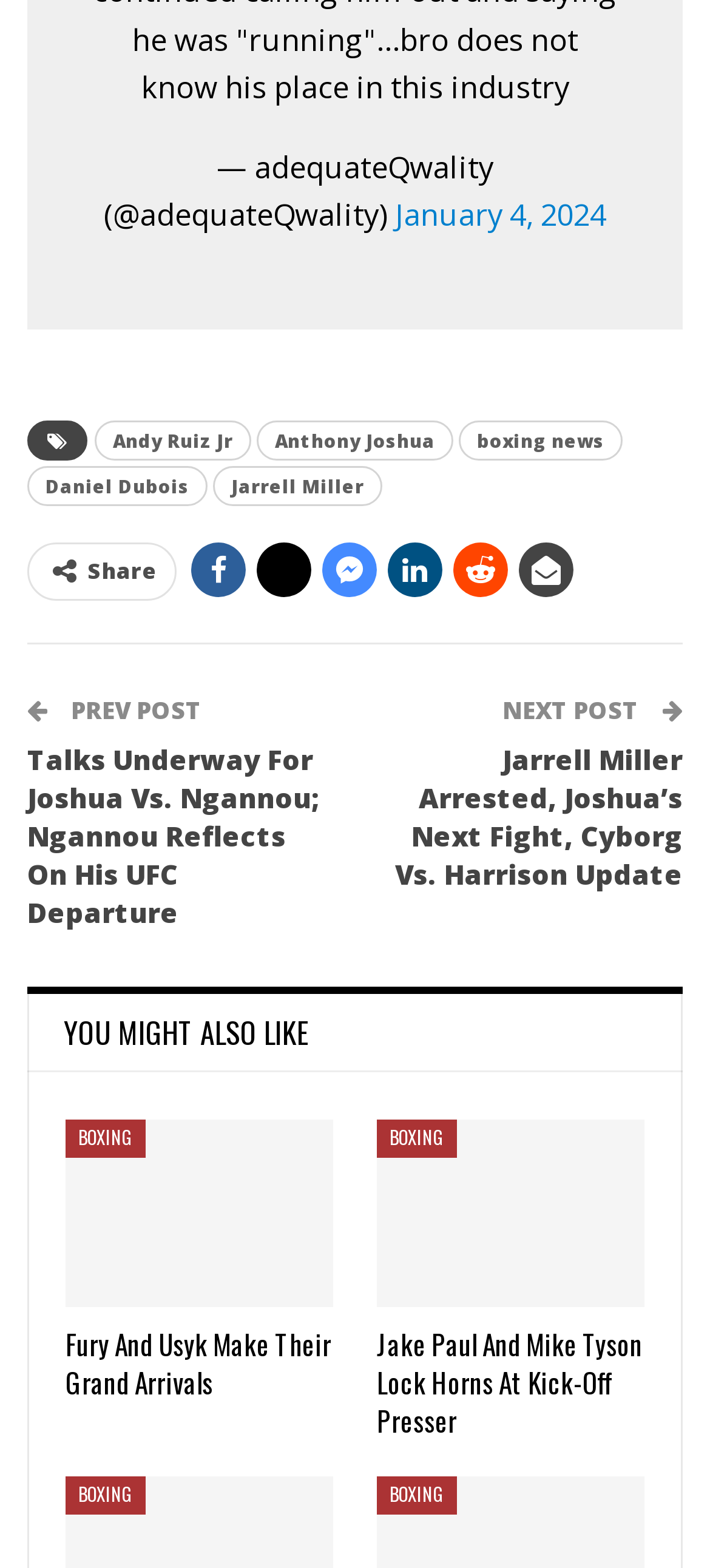Find the bounding box coordinates of the area to click in order to follow the instruction: "Explore the BOXING category".

[0.092, 0.715, 0.205, 0.739]